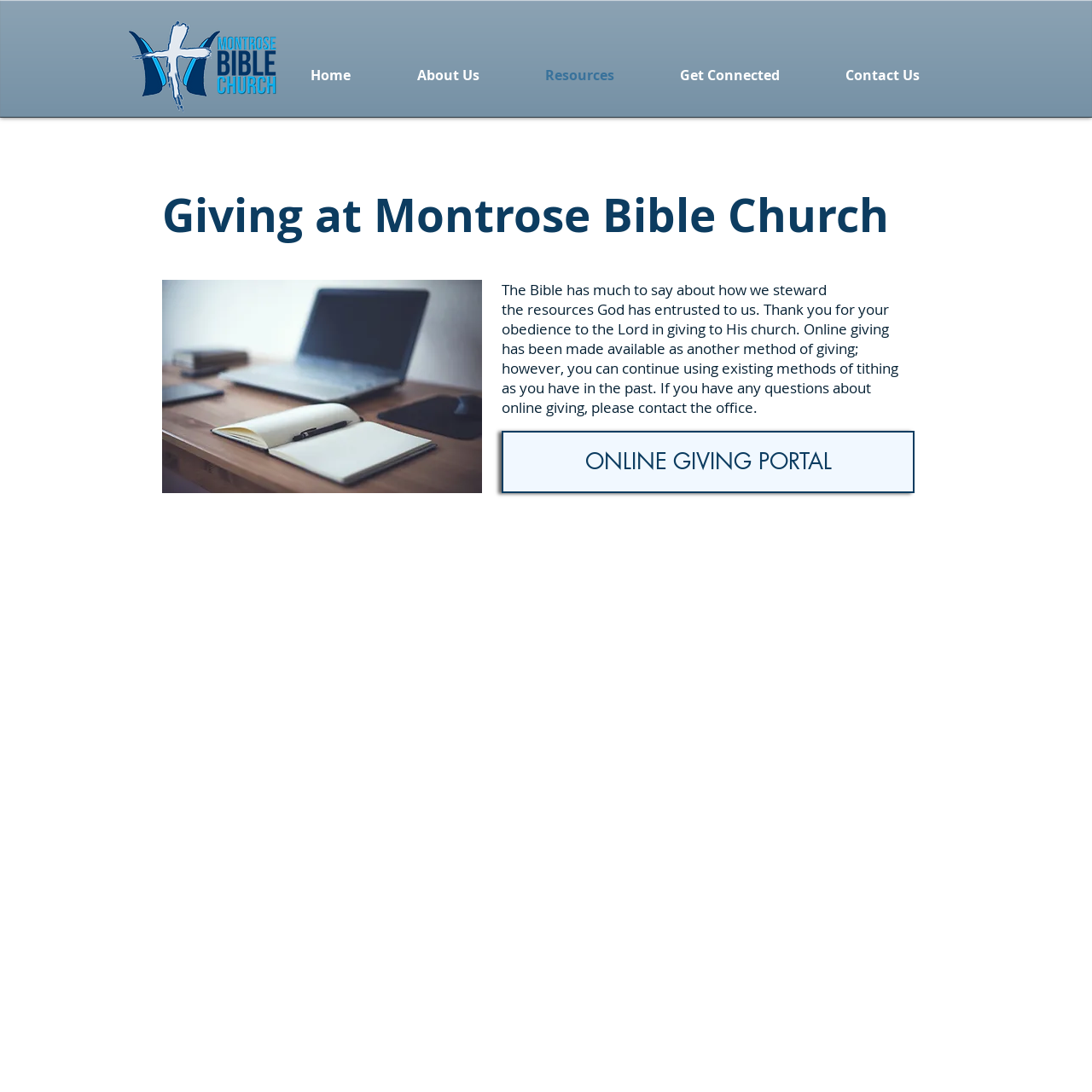Where can I find the online giving portal?
Provide a detailed answer to the question using information from the image.

I saw the link 'ONLINE GIVING PORTAL' below the image 'Workspace' and inferred that it's the portal for online giving.